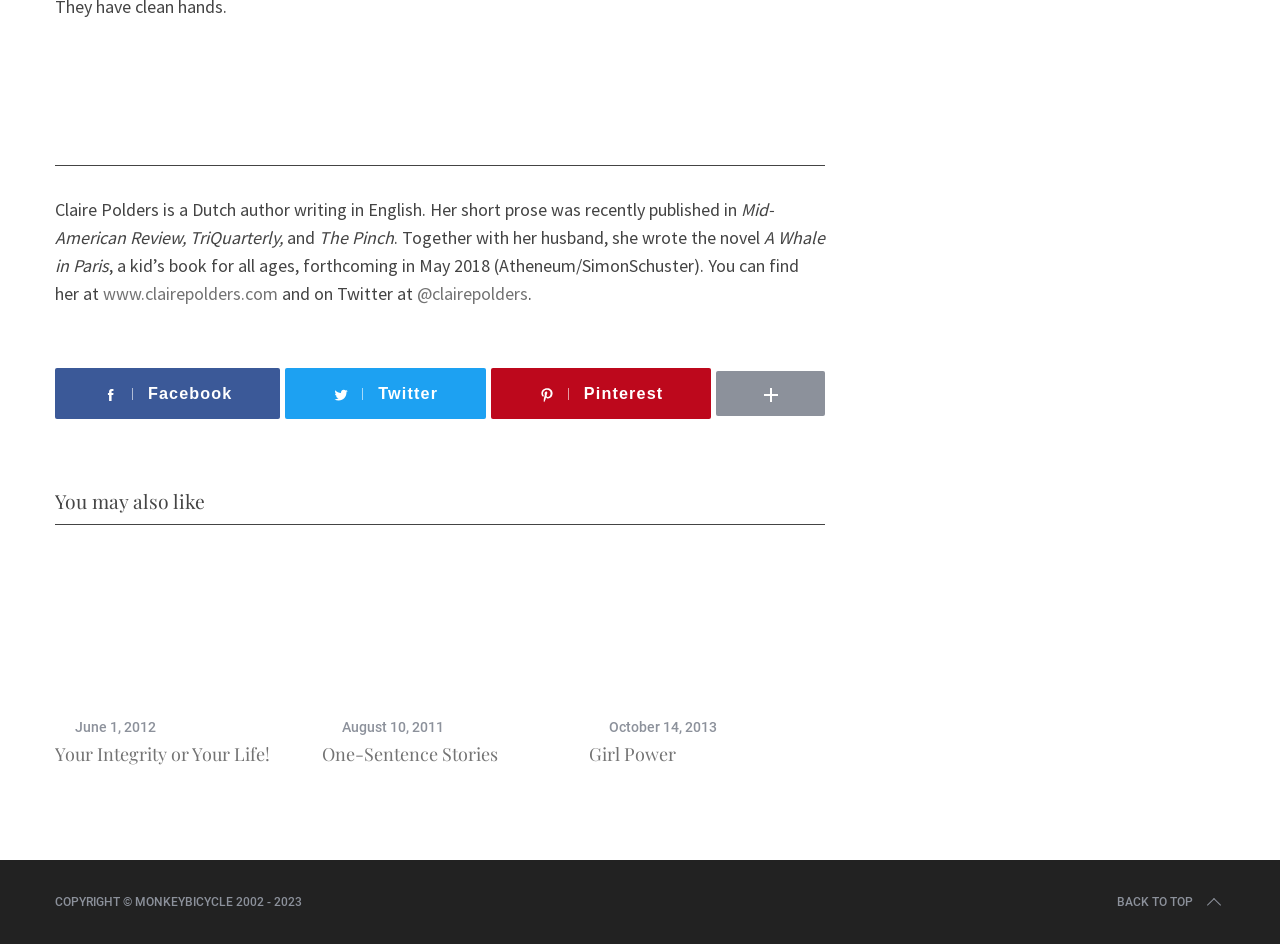Determine the bounding box coordinates of the section I need to click to execute the following instruction: "visit Claire Polders' website". Provide the coordinates as four float numbers between 0 and 1, i.e., [left, top, right, bottom].

[0.08, 0.299, 0.217, 0.323]